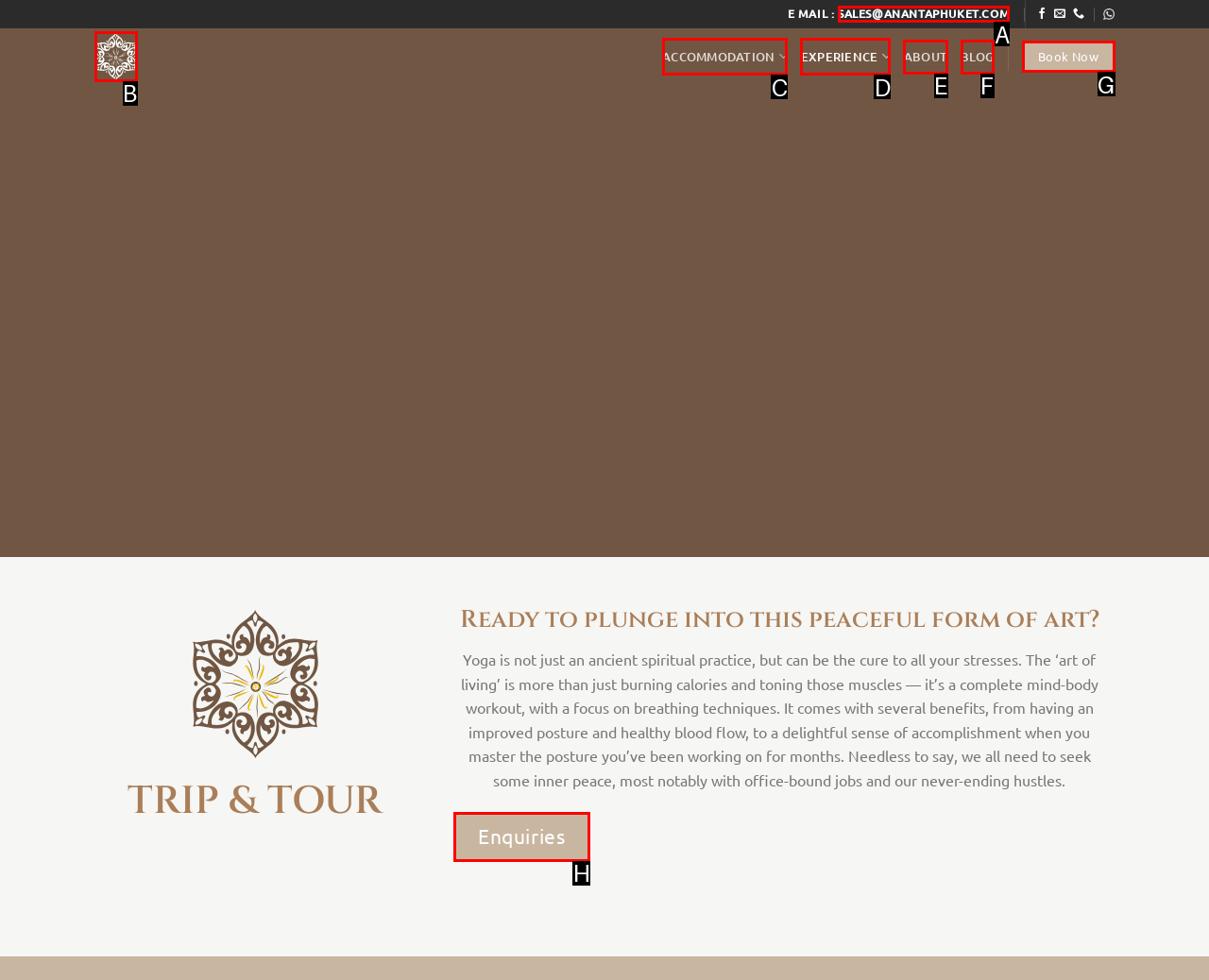Identify the correct UI element to click for this instruction: Send an email to sales
Respond with the appropriate option's letter from the provided choices directly.

A